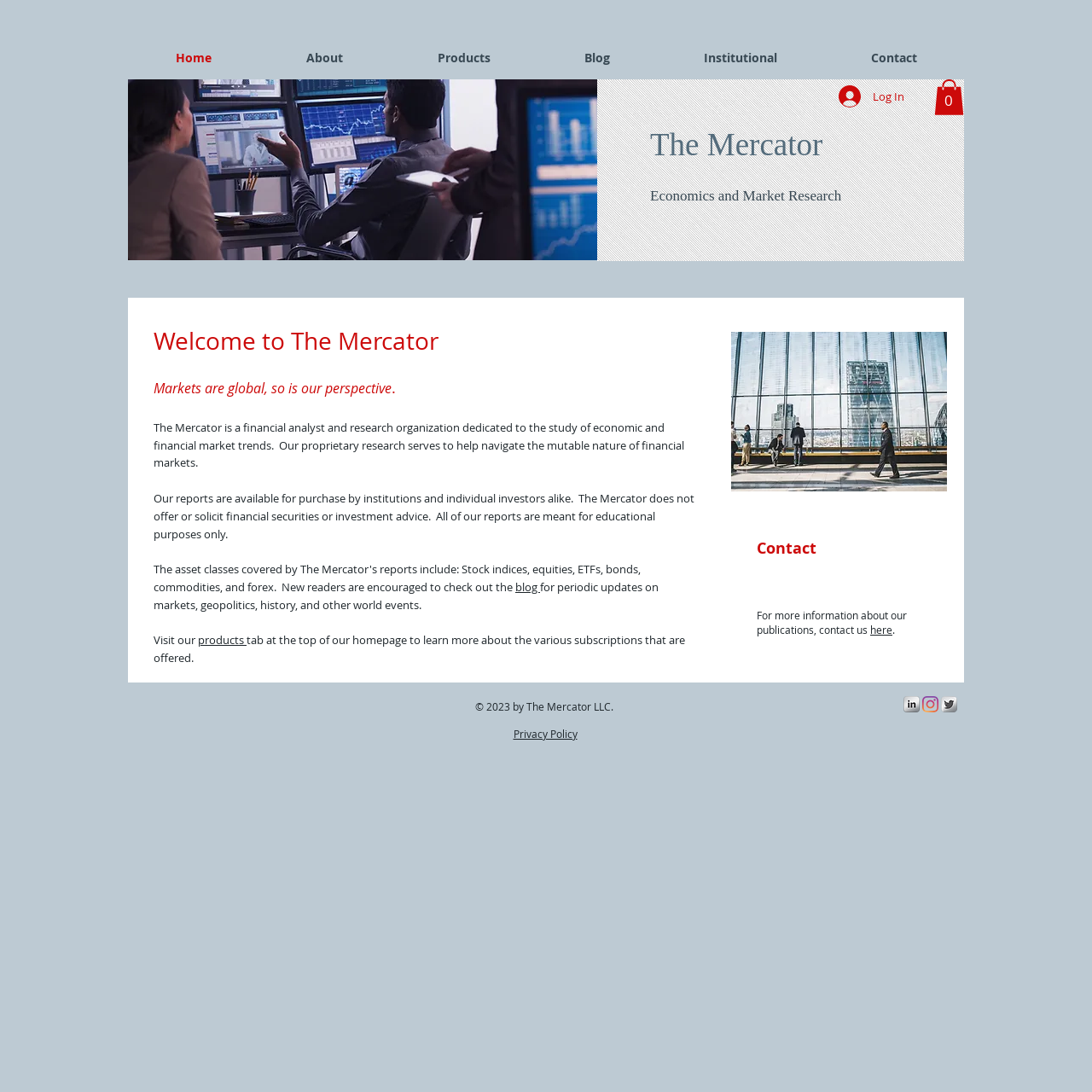Could you find the bounding box coordinates of the clickable area to complete this instruction: "Click the 'Home' link"?

[0.117, 0.043, 0.237, 0.062]